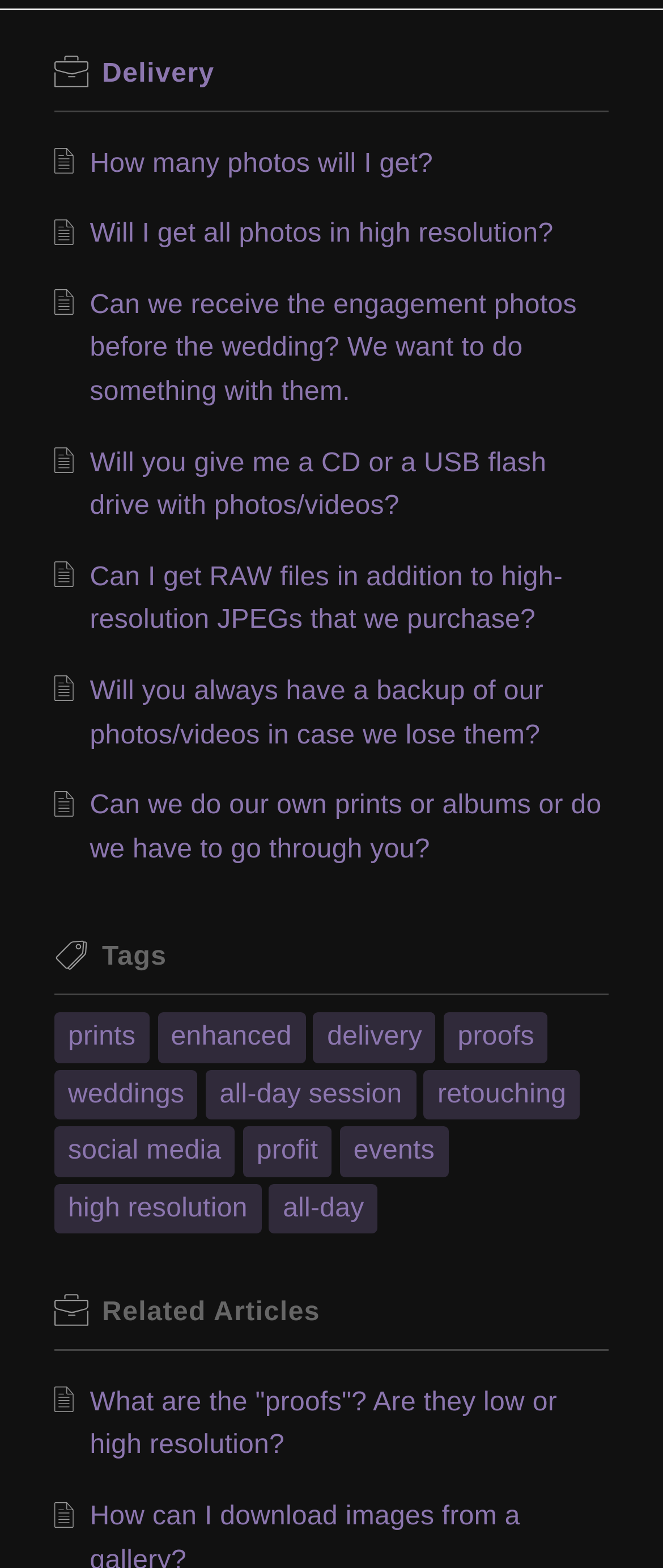What is the purpose of the images on this webpage?
Please respond to the question with as much detail as possible.

The images on this webpage do not have any OCR text or descriptions, suggesting that they are used for decoration or as icons. They are also relatively small in size, which further supports this conclusion.